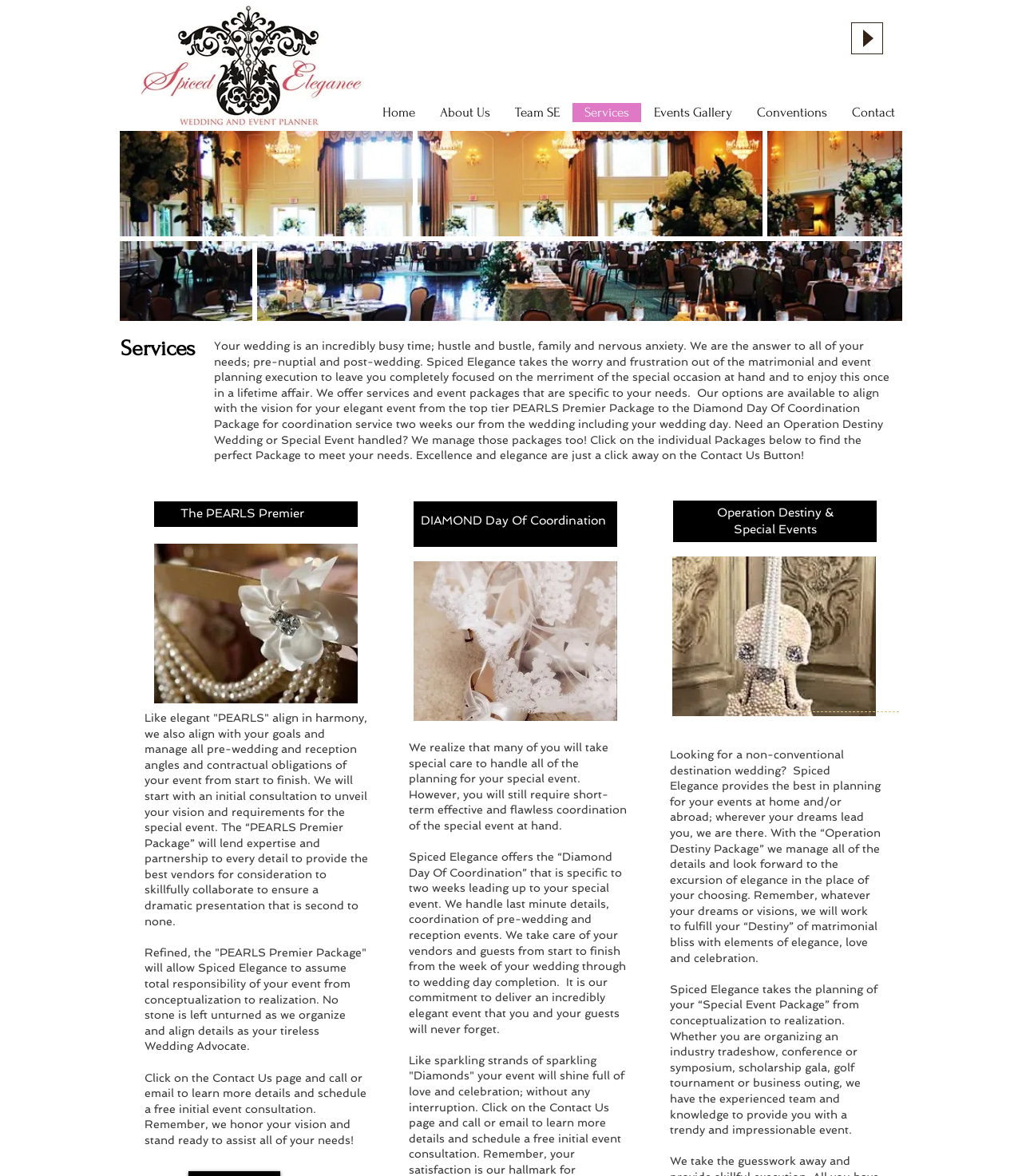What type of events does Spiced Elegance plan besides weddings?
Refer to the screenshot and deliver a thorough answer to the question presented.

According to the webpage, Spiced Elegance not only plans weddings but also offers services for corporate events, such as industry tradeshows, conferences, symposiums, scholarship galas, golf tournaments, and business outings. They have an experienced team that can provide trendy and impressionable events for these types of occasions.